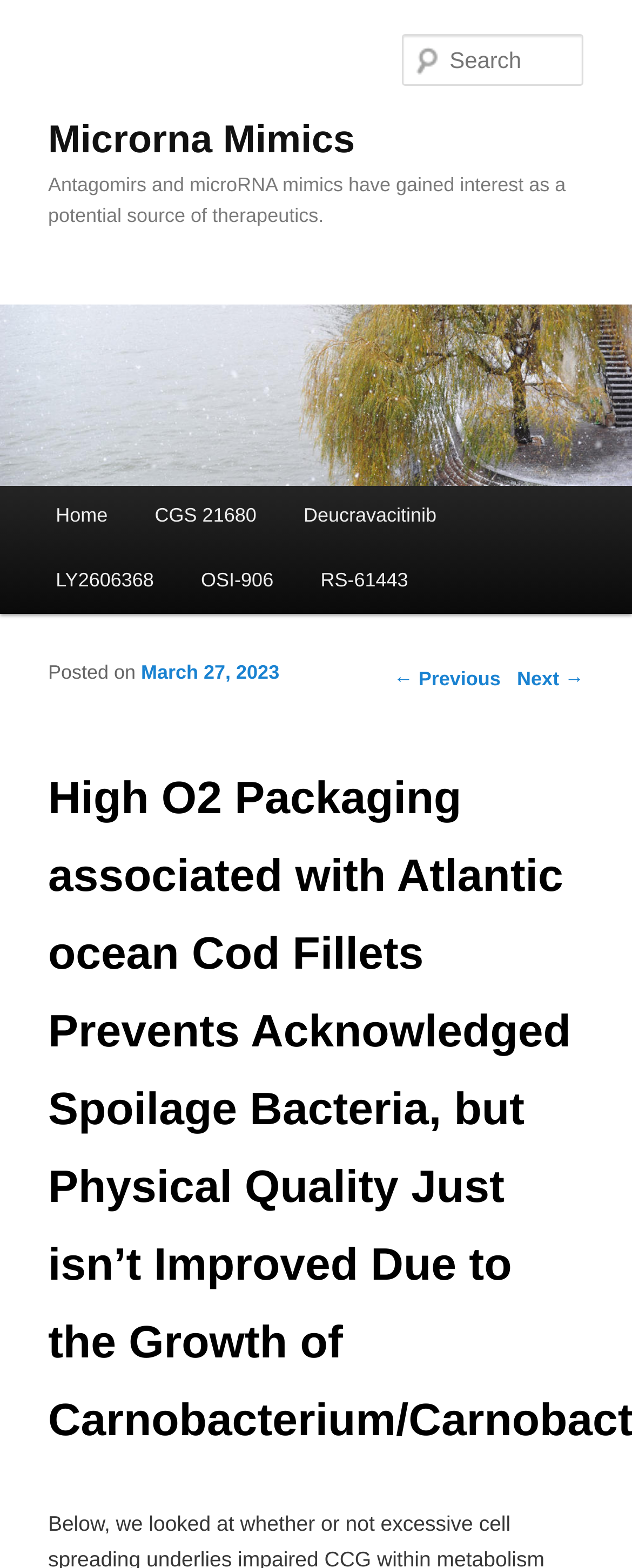Create a detailed narrative describing the layout and content of the webpage.

The webpage appears to be a scientific article or research paper focused on the topic of high oxygen packaging and its effects on Atlantic ocean cod fillets. 

At the top of the page, there is a heading that reads "Microrna Mimics" which is also a link. Below this, there is another heading that summarizes the content of the article, stating that antagomirs and microRNA mimics have gained interest as a potential source of therapeutics.

On the top right side of the page, there is a search box labeled "Search". 

The main menu is located on the left side of the page, with links to "Skip to primary content" and "Skip to secondary content". Below these links, there are several other links to different pages, including "Home", "CGS 21680", "Deucravacitinib", and others.

The main content of the article is located in the center of the page, with a heading that repeats the title of the article. Below this, there is a posting date, "March 27, 2023", which is also a link. 

At the bottom of the page, there are links to navigate to previous and next posts, labeled "← Previous" and "Next →".